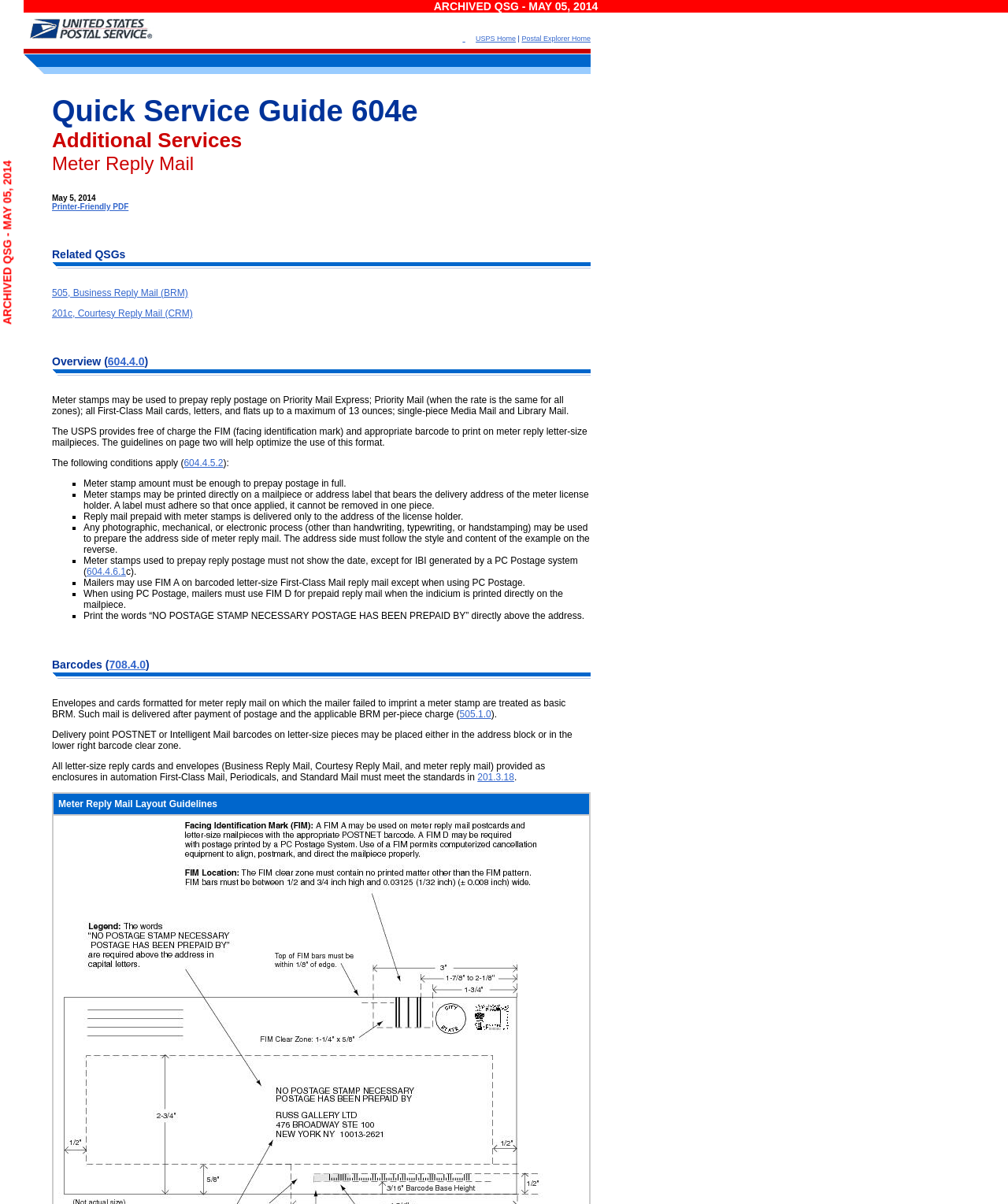Provide a comprehensive description of the webpage.

The webpage is about the Quick Service Guide 604e for Meter Reply Mail, which provides guidelines and standards for using meter stamps to prepay reply postage on mailpieces. 

At the top of the page, there is a header section with a link to the USPS Homepage and a navigation menu with links to USPS Home and Postal Explorer Home. Below the header, there is a section divider line.

The main content of the page is divided into several sections, each with a heading. The first section is about Additional Services, followed by a section on Meter Reply Mail with a link to a Printer-Friendly PDF version. 

The next section is about Related QSGs, which lists links to other Quick Service Guides, including 505 and 201c. 

The main content of the page is about the Overview of Meter Reply Mail, including guidelines and standards for using meter stamps. The text is divided into several paragraphs, each with a list marker (■) and describing a specific condition or requirement for meter reply mail. 

There are also several links to other sections of the guide, including 604.4.0, 604.4.5.2, and 708.4.0. 

The page also includes a section on Barcodes, which provides information on the use of barcodes on meter reply mail. 

Finally, there is a section on Delivery Point POSTNET or Intelligent Mail barcodes, which describes the placement of these barcodes on letter-size pieces.